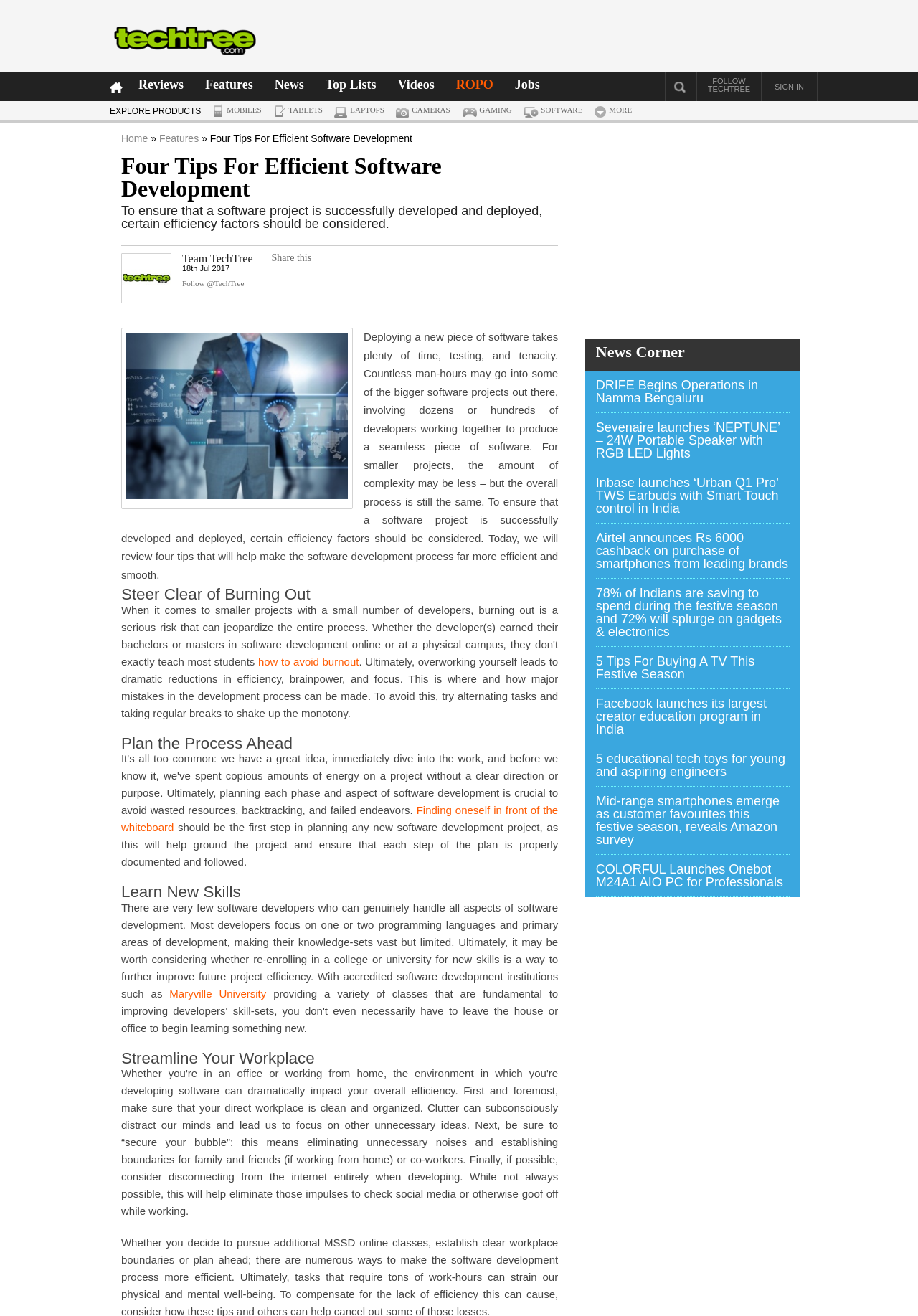Locate the bounding box coordinates of the clickable region necessary to complete the following instruction: "Read the article 'Four Tips For Efficient Software Development'". Provide the coordinates in the format of four float numbers between 0 and 1, i.e., [left, top, right, bottom].

[0.132, 0.112, 0.608, 0.155]